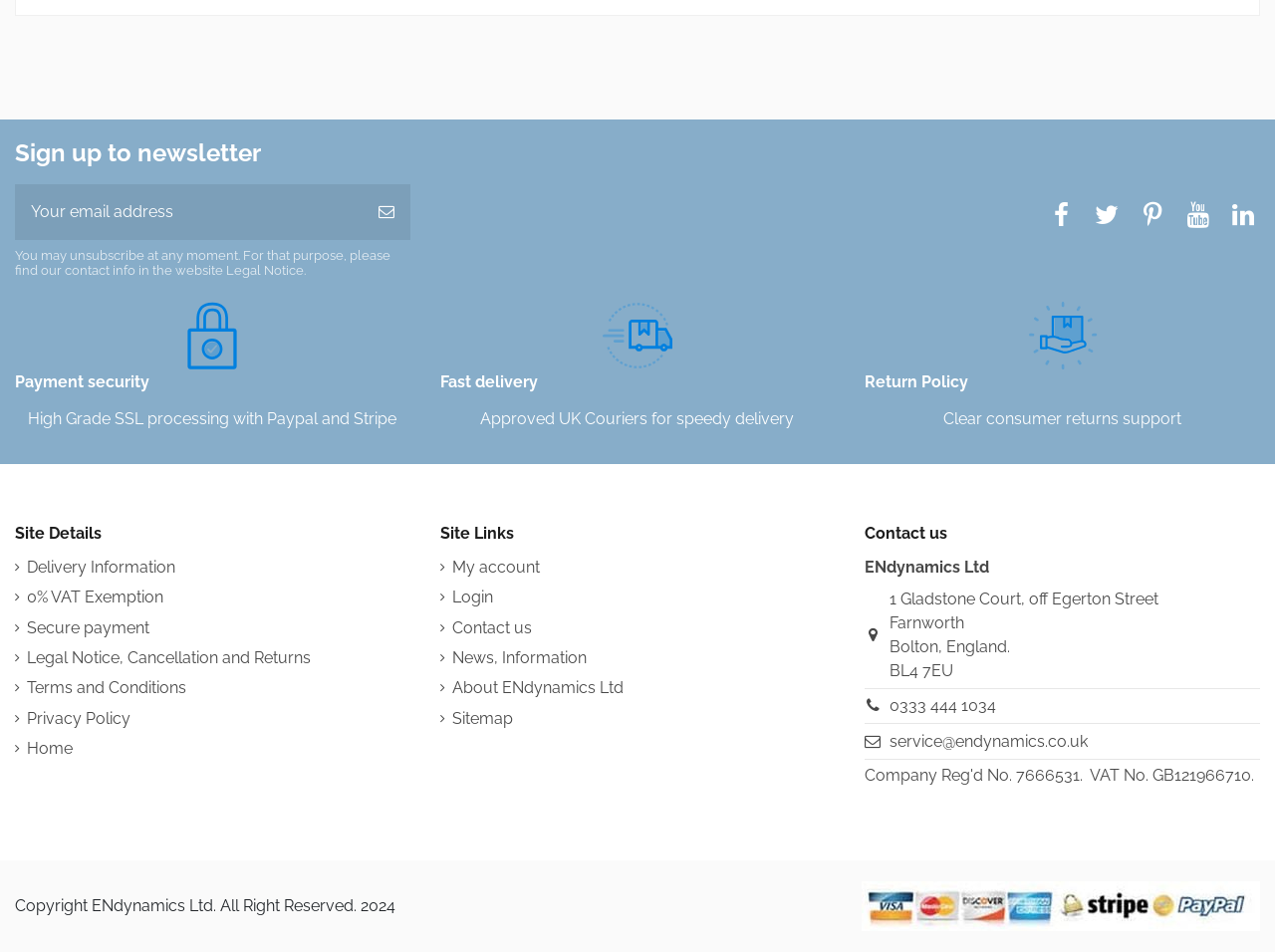Please identify the bounding box coordinates of the region to click in order to complete the task: "Check out the latest news". The coordinates must be four float numbers between 0 and 1, specified as [left, top, right, bottom].

None